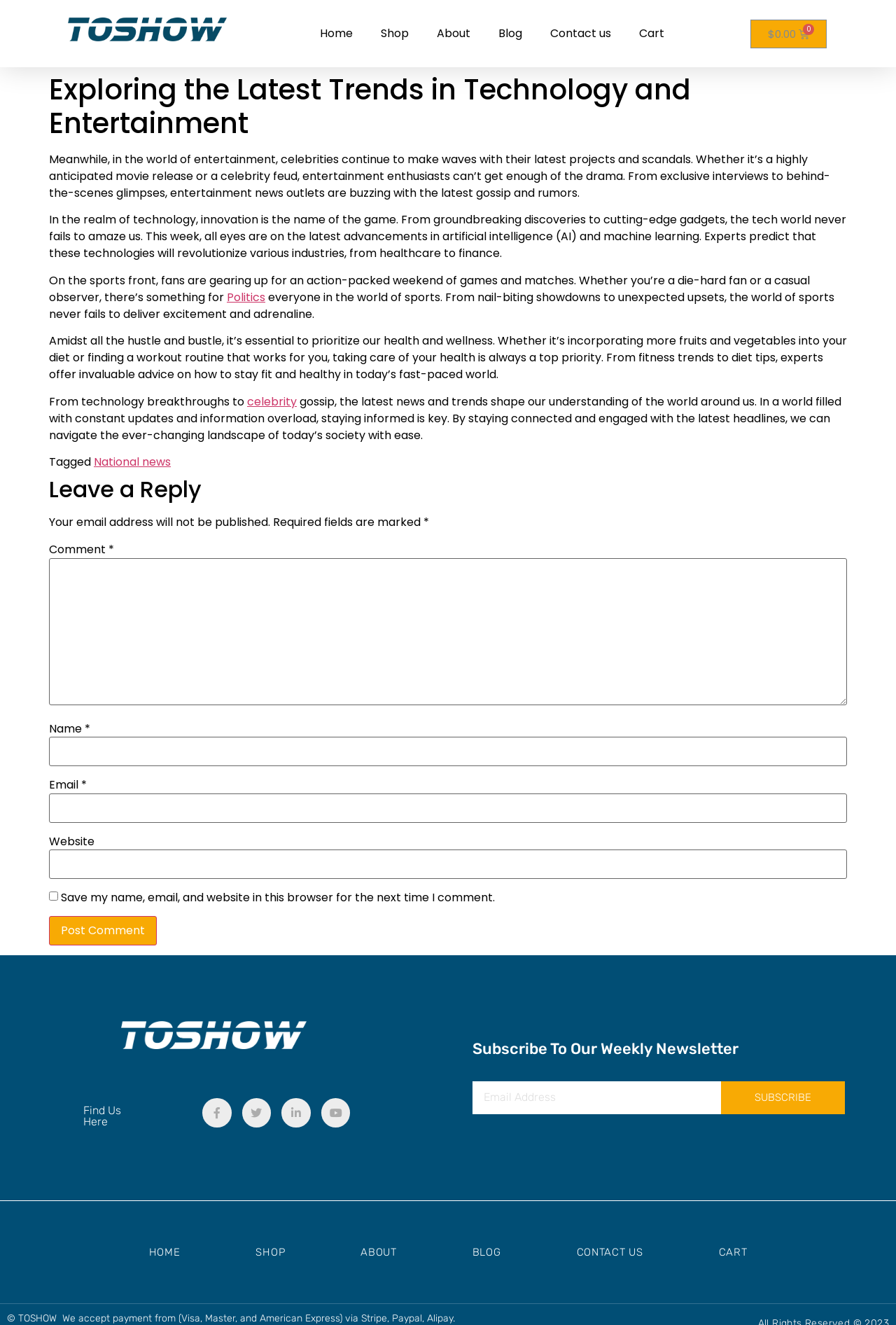How many links are in the top navigation menu?
Using the image as a reference, give a one-word or short phrase answer.

6